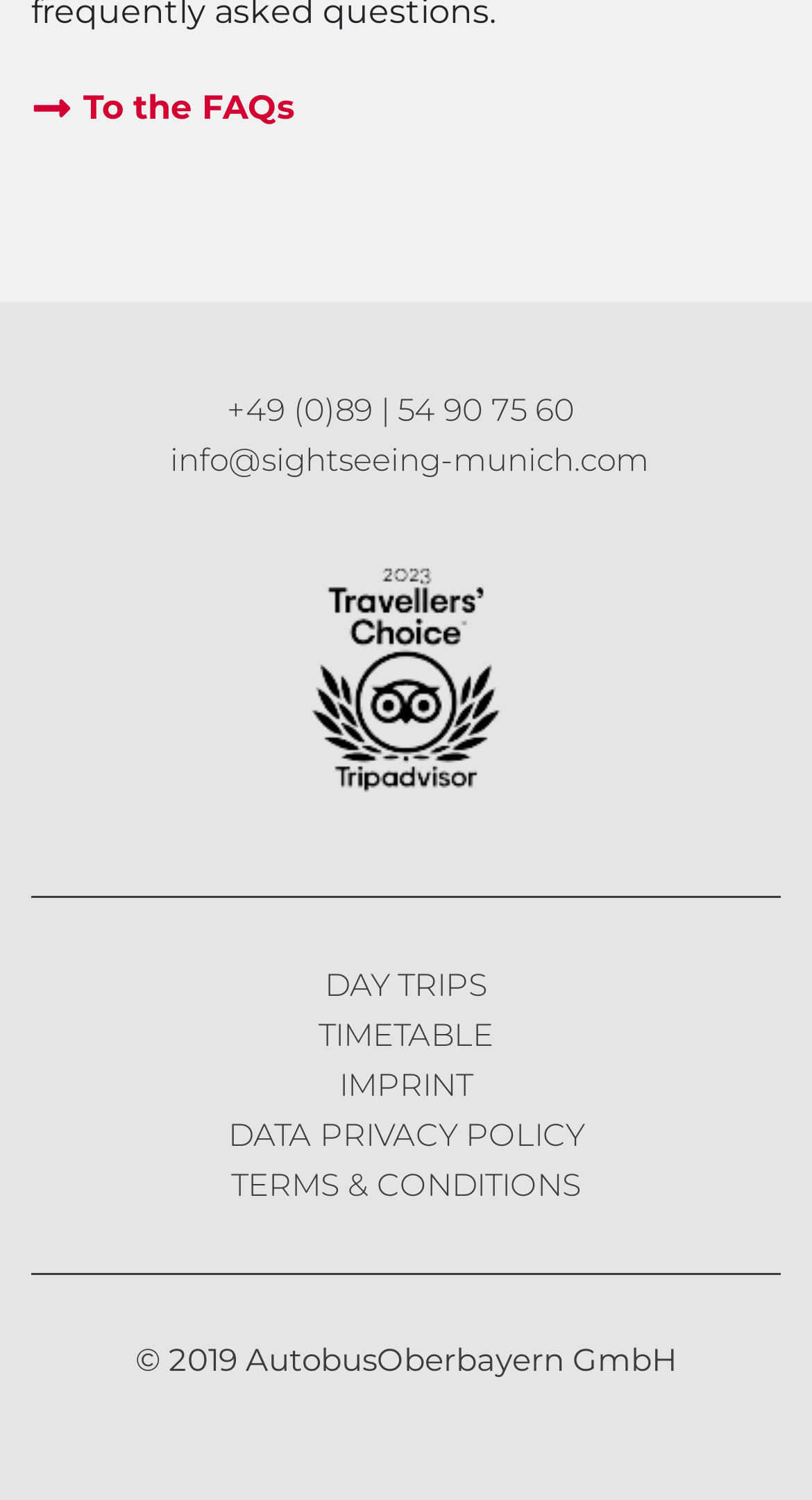What is the last link in the menu?
Answer the question using a single word or phrase, according to the image.

TERMS & CONDITIONS